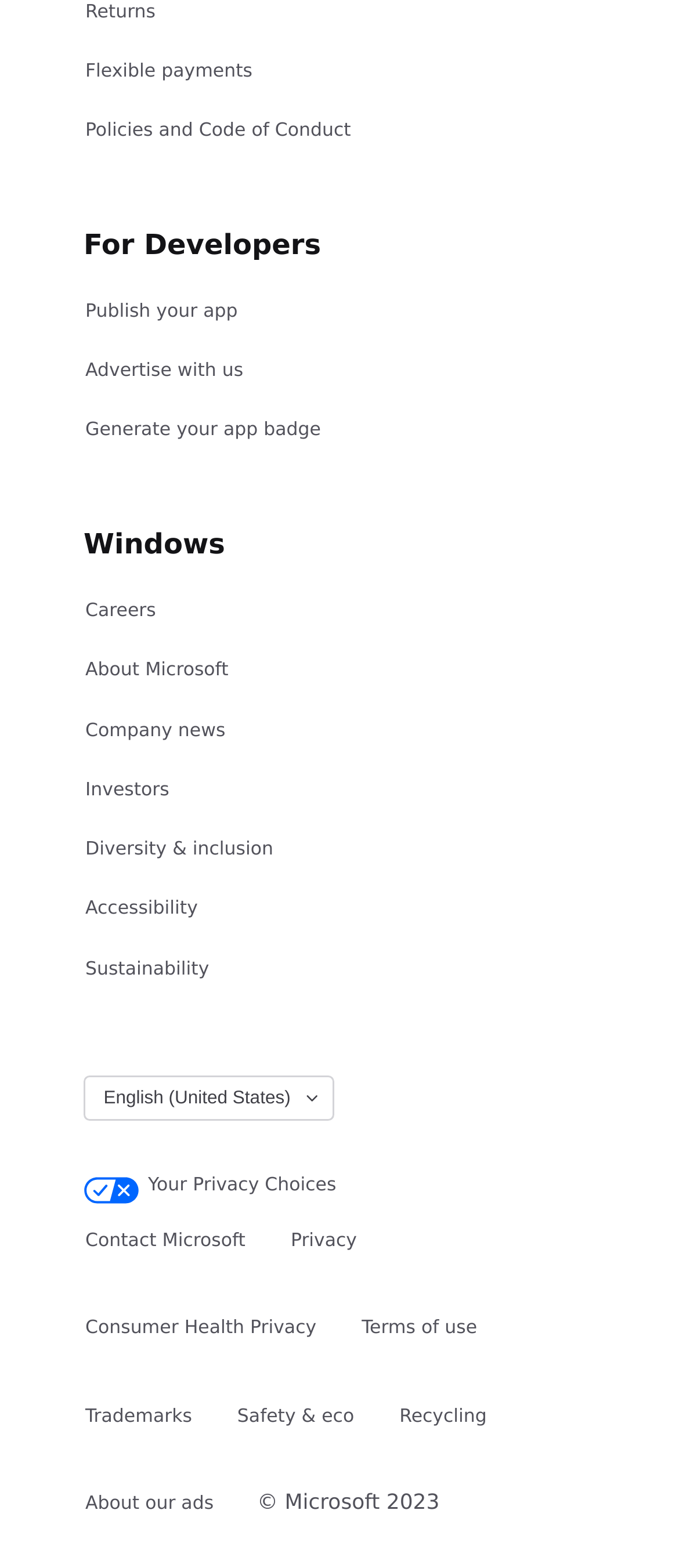Determine the bounding box coordinates of the element that should be clicked to execute the following command: "Click the Realtybizblog link".

None